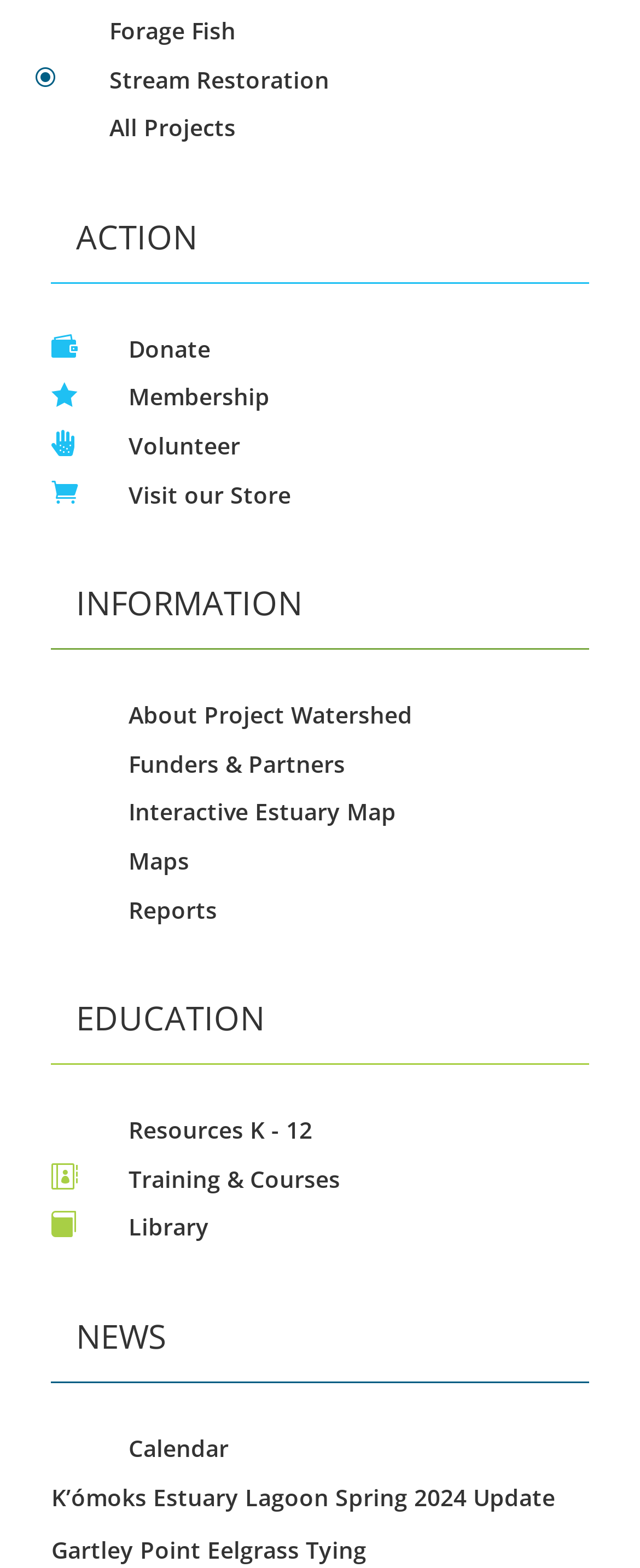Specify the bounding box coordinates of the region I need to click to perform the following instruction: "Check the Calendar". The coordinates must be four float numbers in the range of 0 to 1, i.e., [left, top, right, bottom].

[0.2, 0.913, 0.357, 0.933]